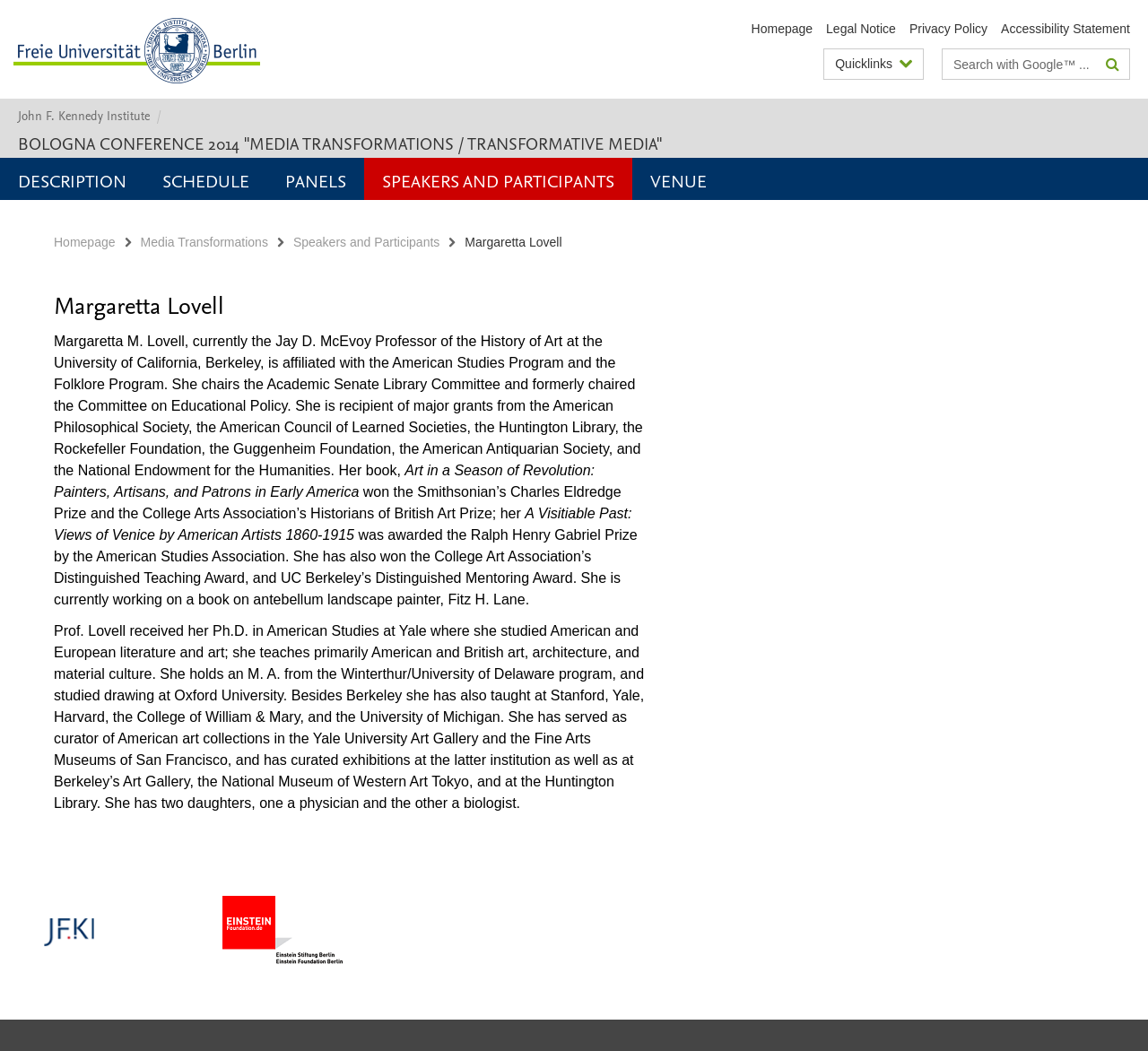From the webpage screenshot, predict the bounding box coordinates (top-left x, top-left y, bottom-right x, bottom-right y) for the UI element described here: Speakers and Participants

[0.317, 0.15, 0.551, 0.19]